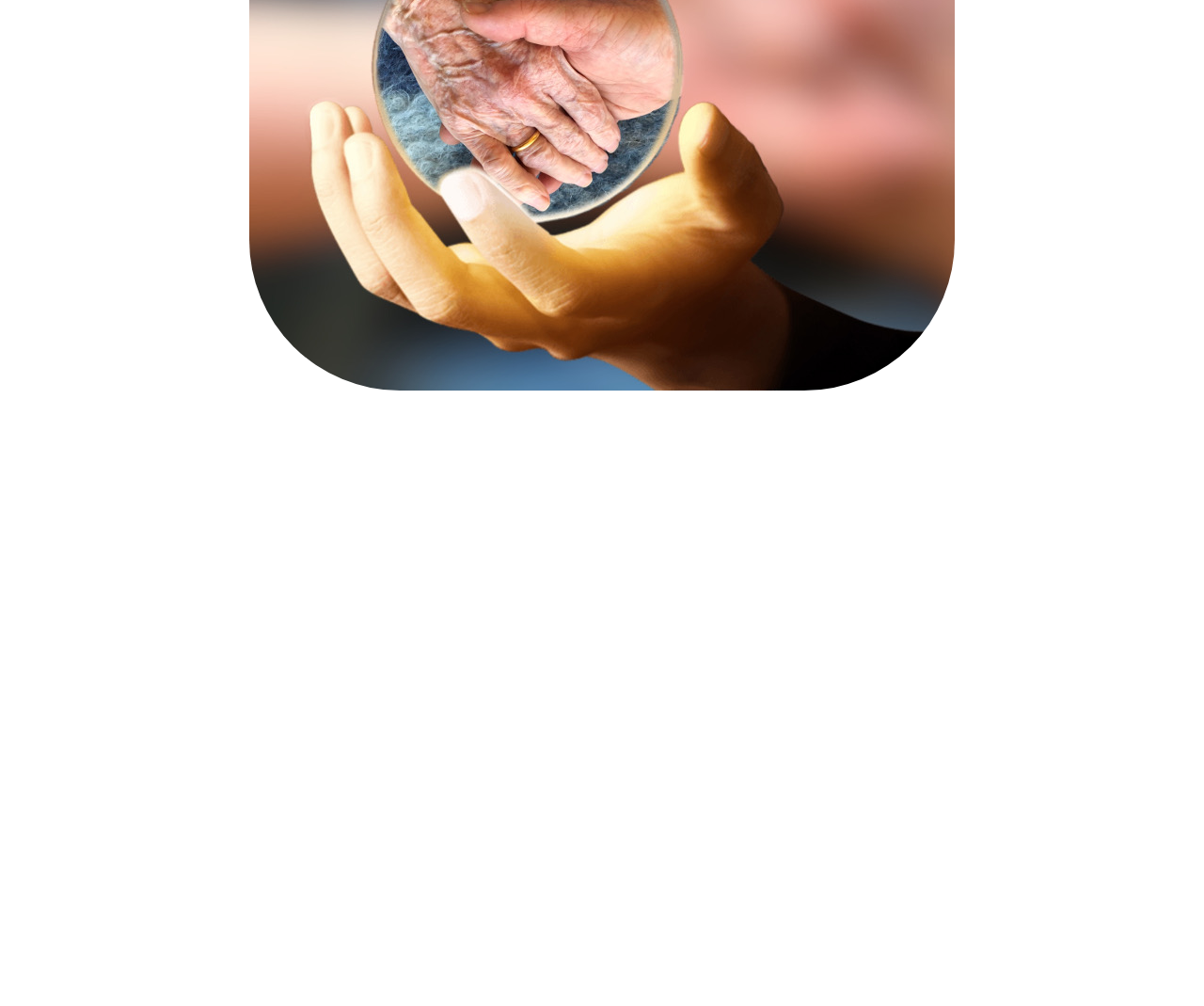Specify the bounding box coordinates of the area that needs to be clicked to achieve the following instruction: "Contact Fare-well Trust".

[0.512, 0.766, 0.595, 0.781]